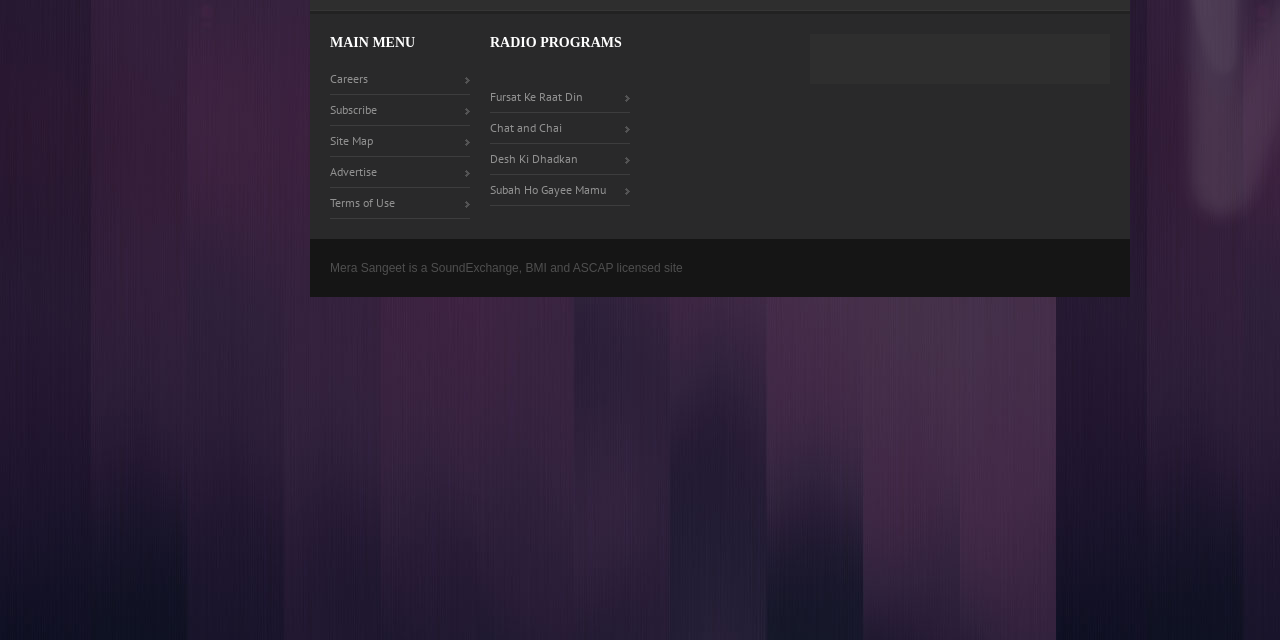Please find the bounding box for the following UI element description. Provide the coordinates in (top-left x, top-left y, bottom-right x, bottom-right y) format, with values between 0 and 1: Subah Ho Gayee Mamu

[0.383, 0.284, 0.473, 0.308]